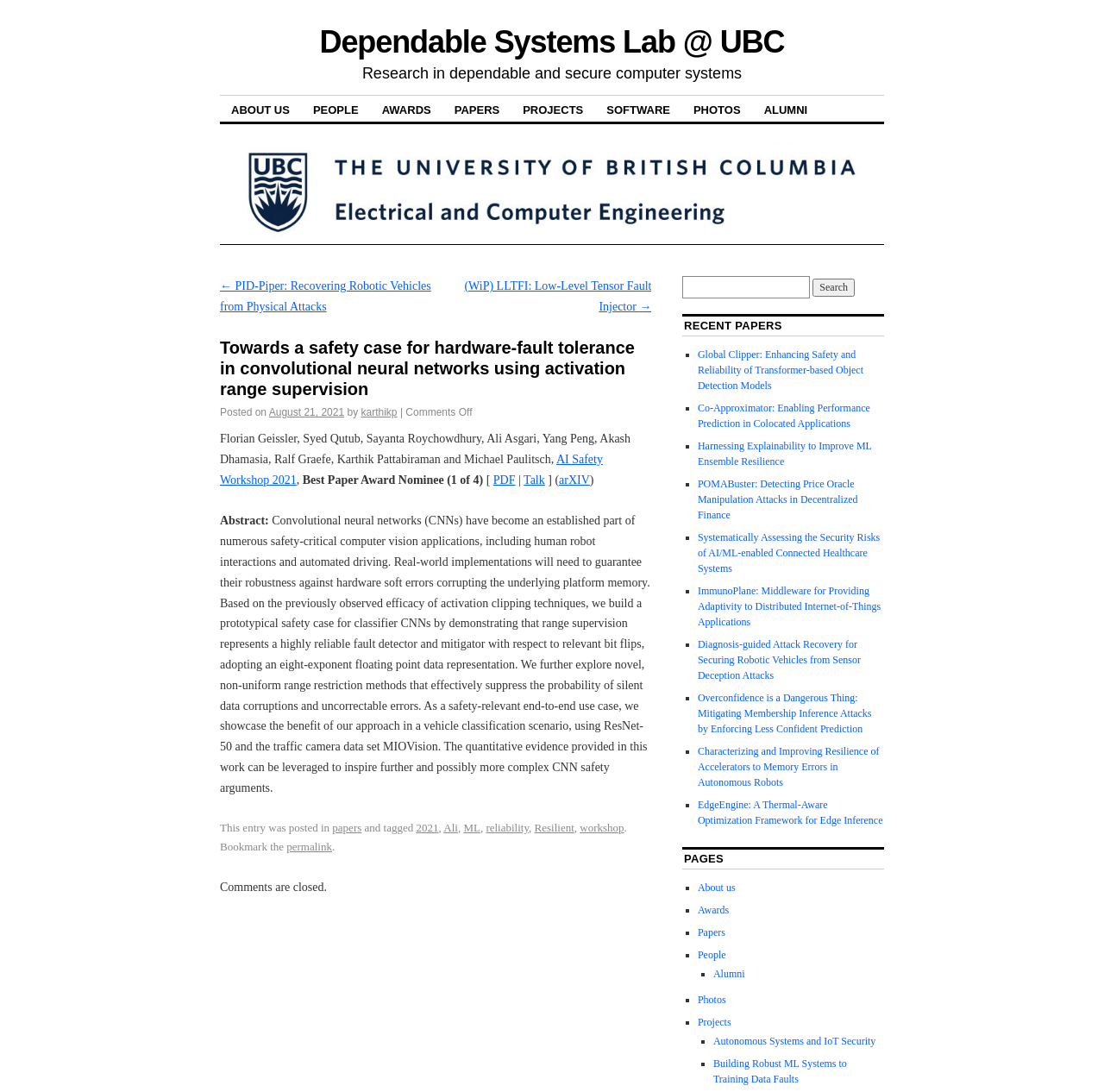What is the name of the research lab?
Please provide a detailed and thorough answer to the question.

The name of the research lab can be found at the top of the webpage, where it says 'Towards a safety case for hardware-fault tolerance in convolutional neural networks using activation range supervision | Dependable Systems Lab @ UBC'.